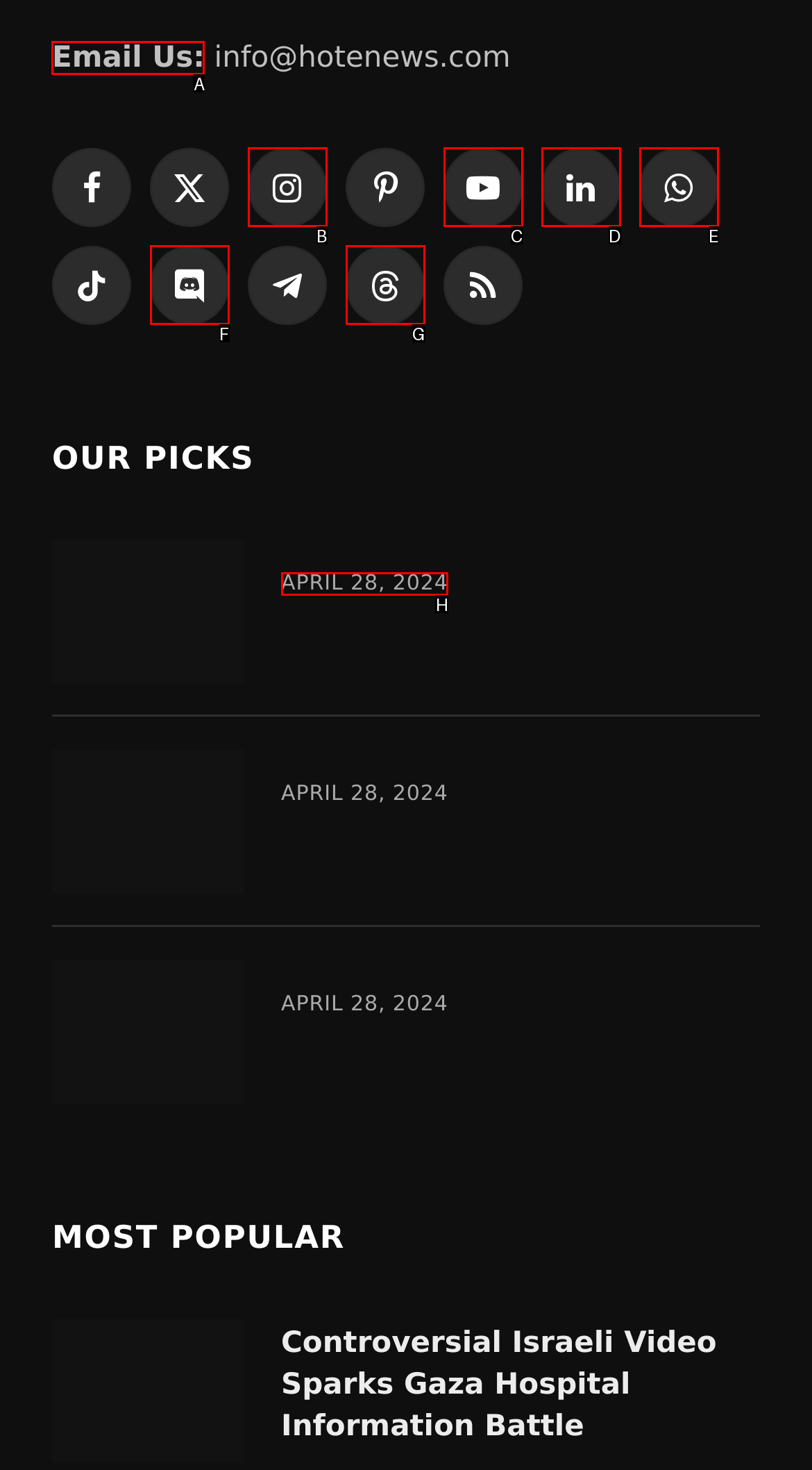Please indicate which HTML element should be clicked to fulfill the following task: Email us. Provide the letter of the selected option.

A